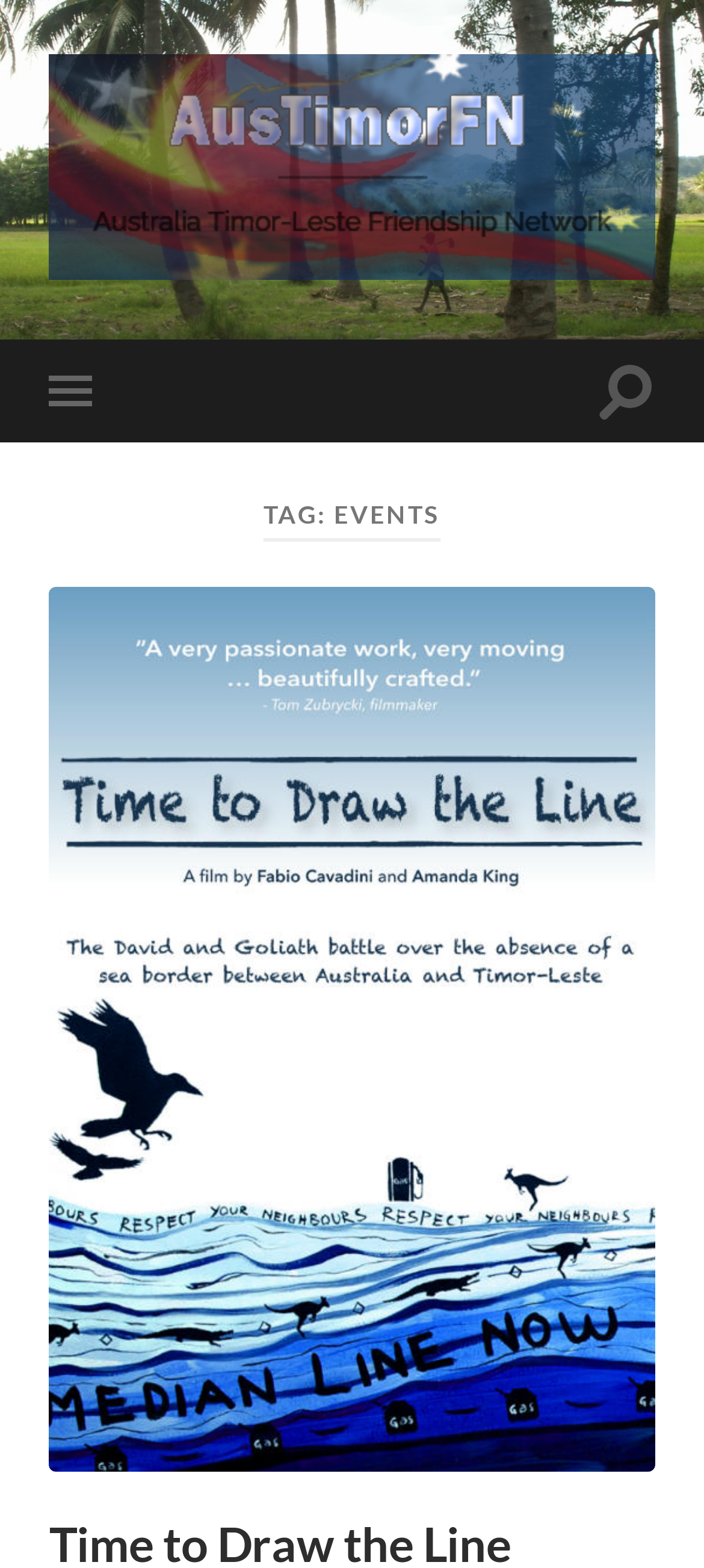Refer to the screenshot and give an in-depth answer to this question: What is the name of the organization behind this website?

I looked at the top-left corner of the page and found a link with the text 'AusTimorFN', which appears to be the name of the organization behind this website.